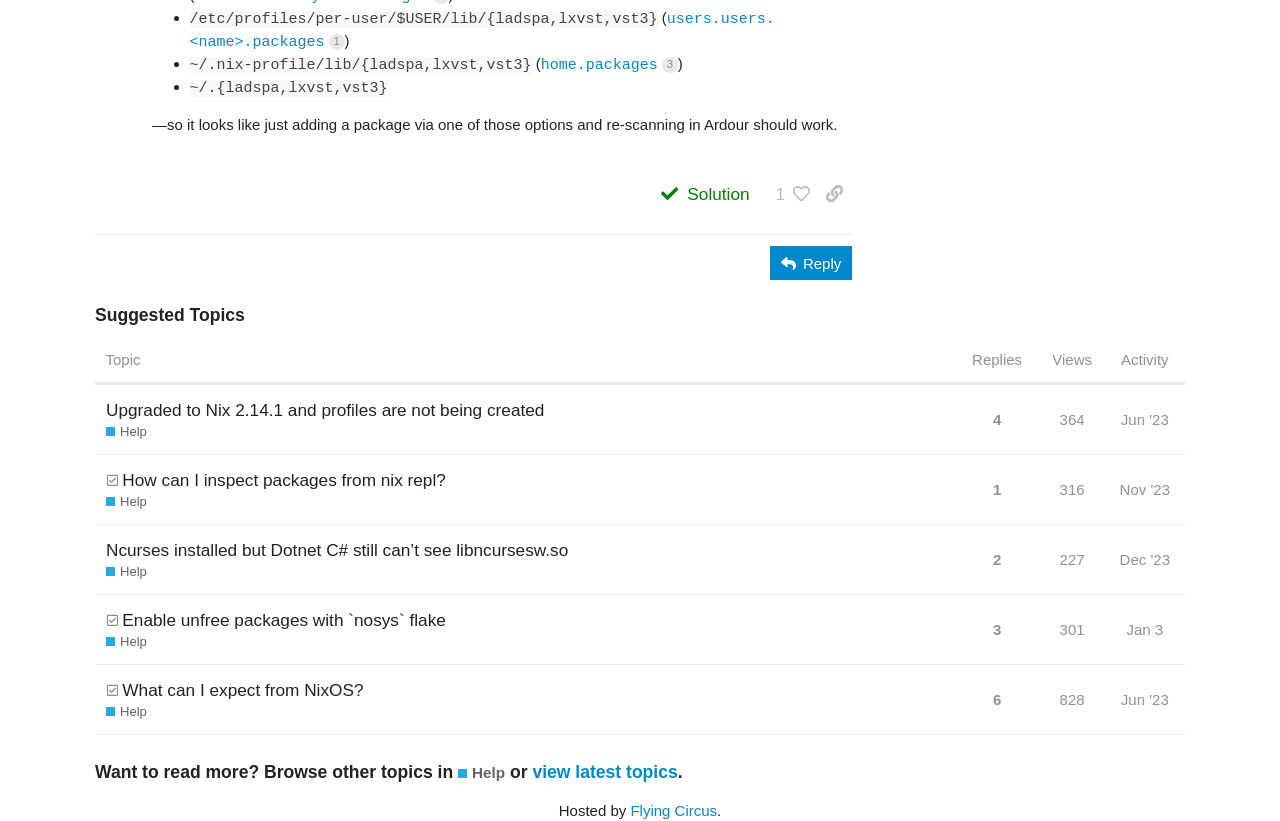Given the following UI element description: "view latest topics", find the bounding box coordinates in the webpage screenshot.

[0.416, 0.928, 0.529, 0.953]